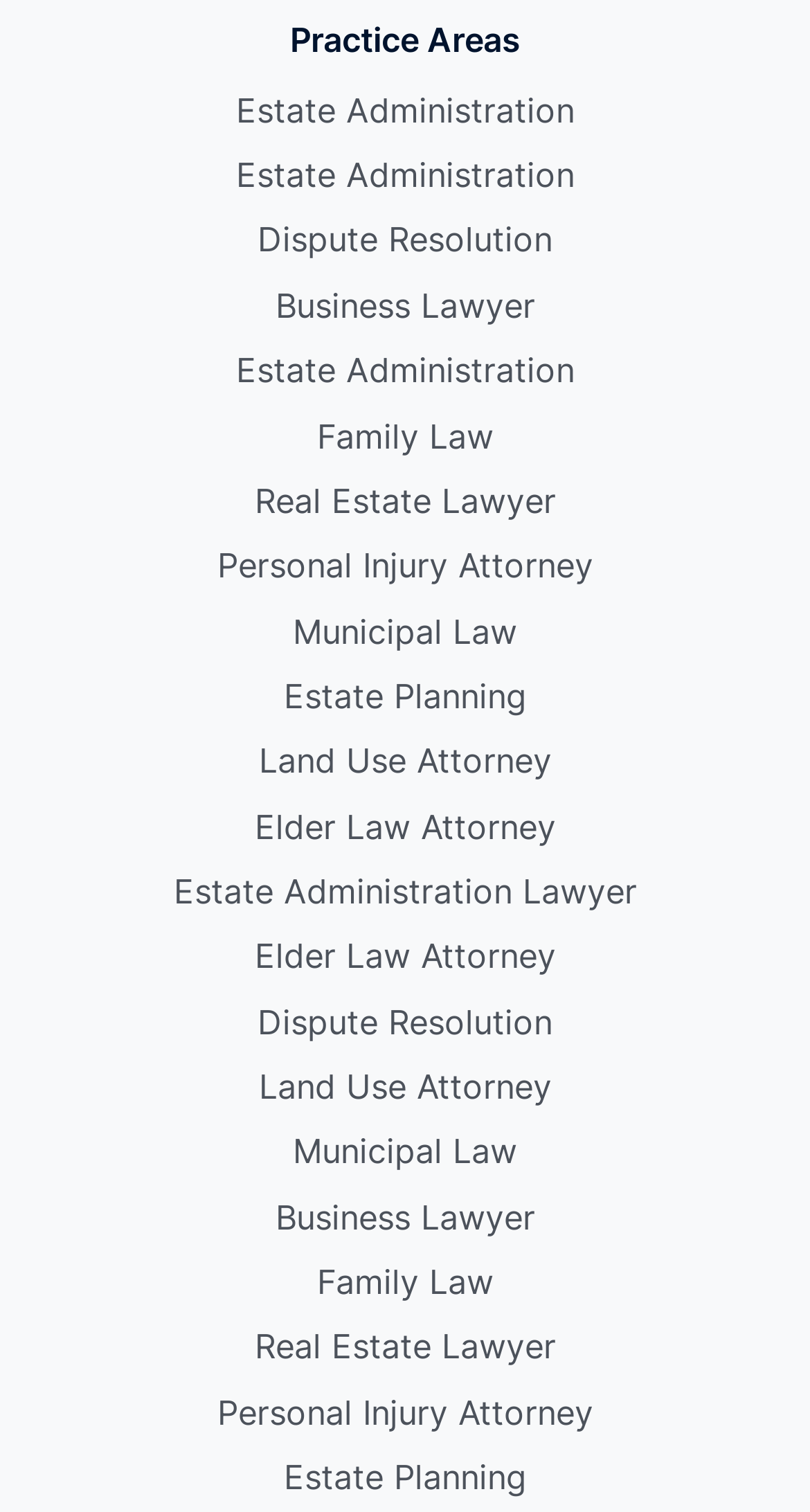Given the description: "Finding Your Daily Study Routine", determine the bounding box coordinates of the UI element. The coordinates should be formatted as four float numbers between 0 and 1, [left, top, right, bottom].

None